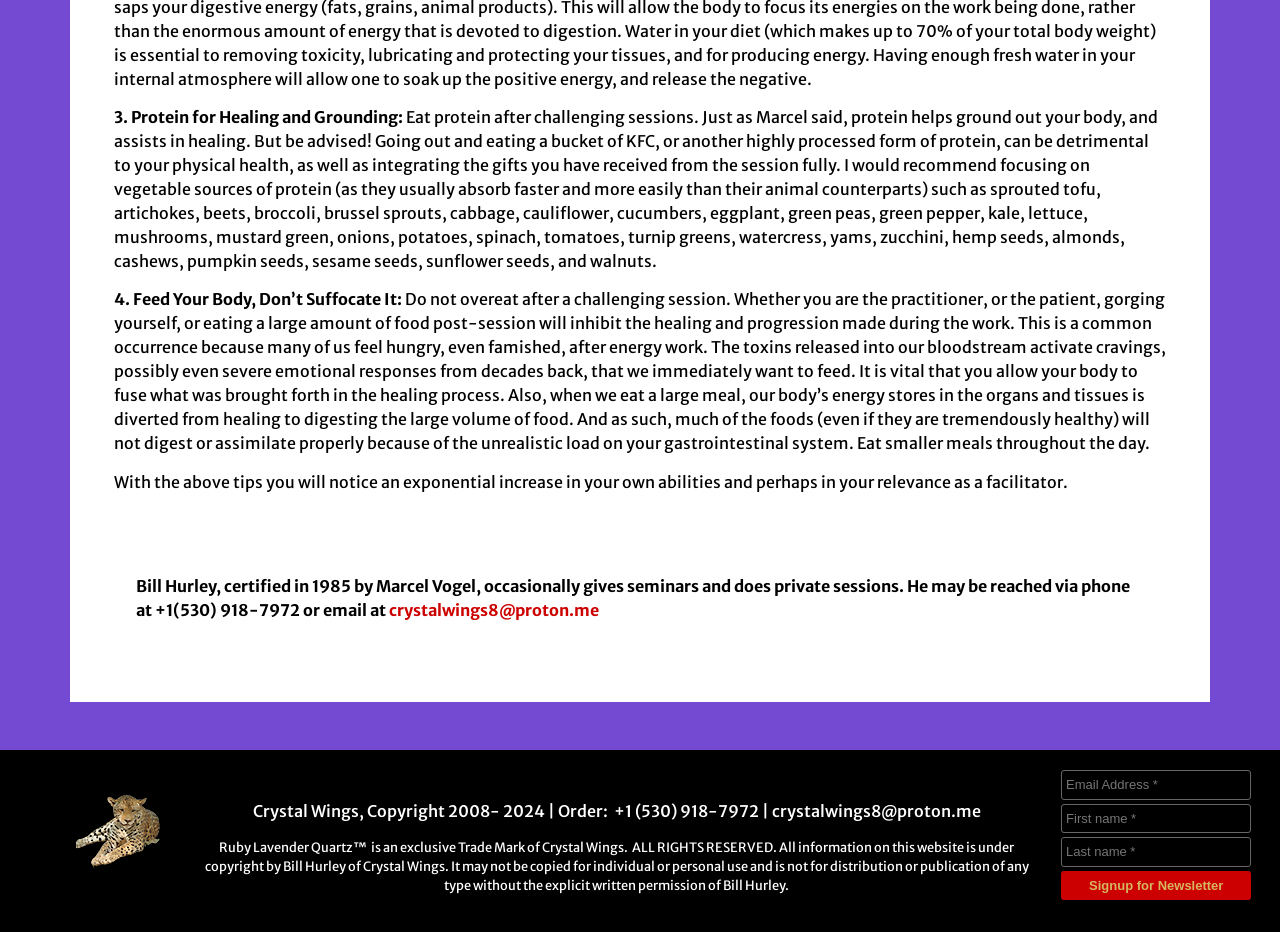What is the name of the exclusive Trade Mark of Crystal Wings? Examine the screenshot and reply using just one word or a brief phrase.

Ruby Lavender Quartz